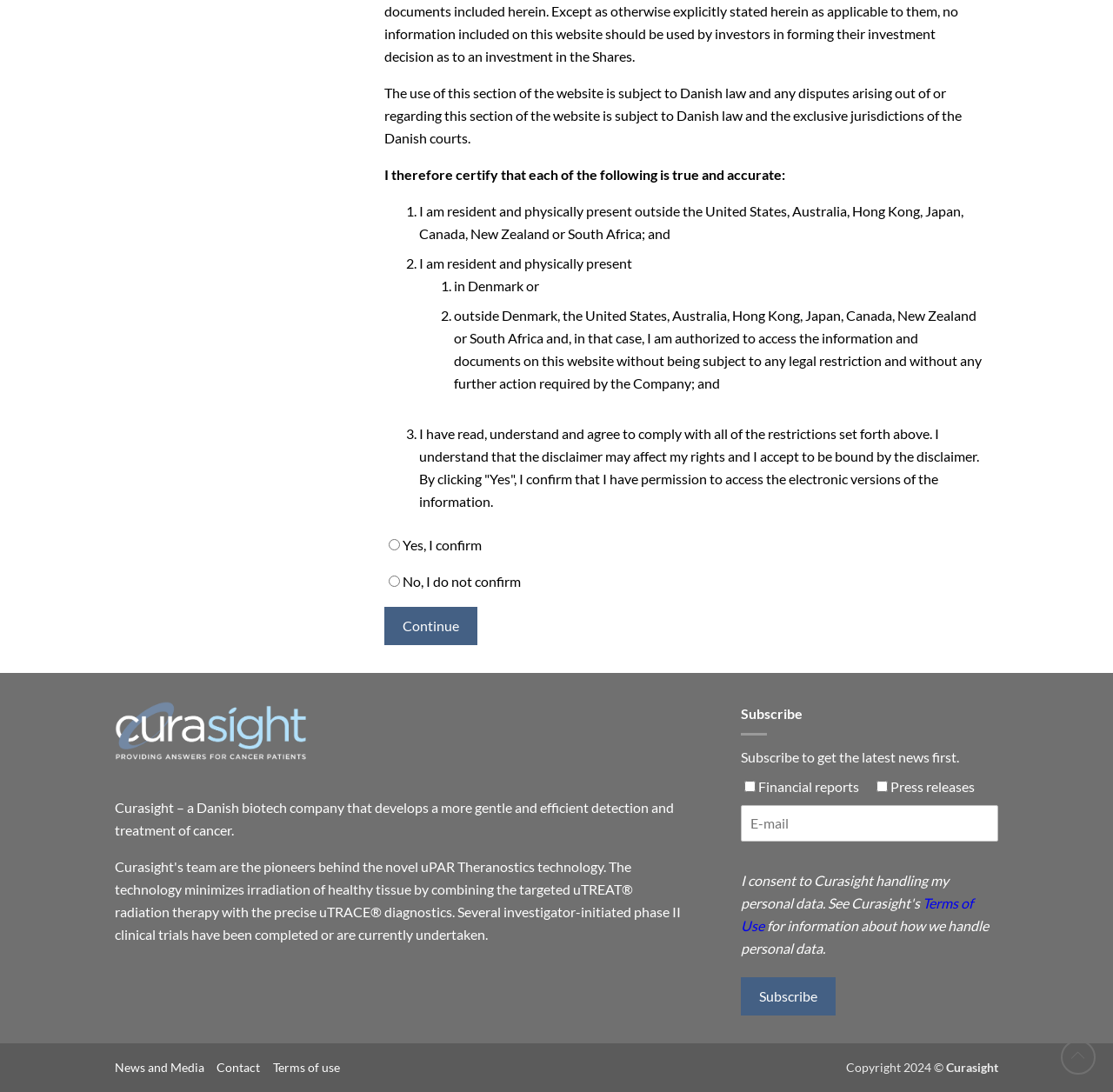Given the webpage screenshot, identify the bounding box of the UI element that matches this description: "Terms of Use".

[0.666, 0.819, 0.874, 0.855]